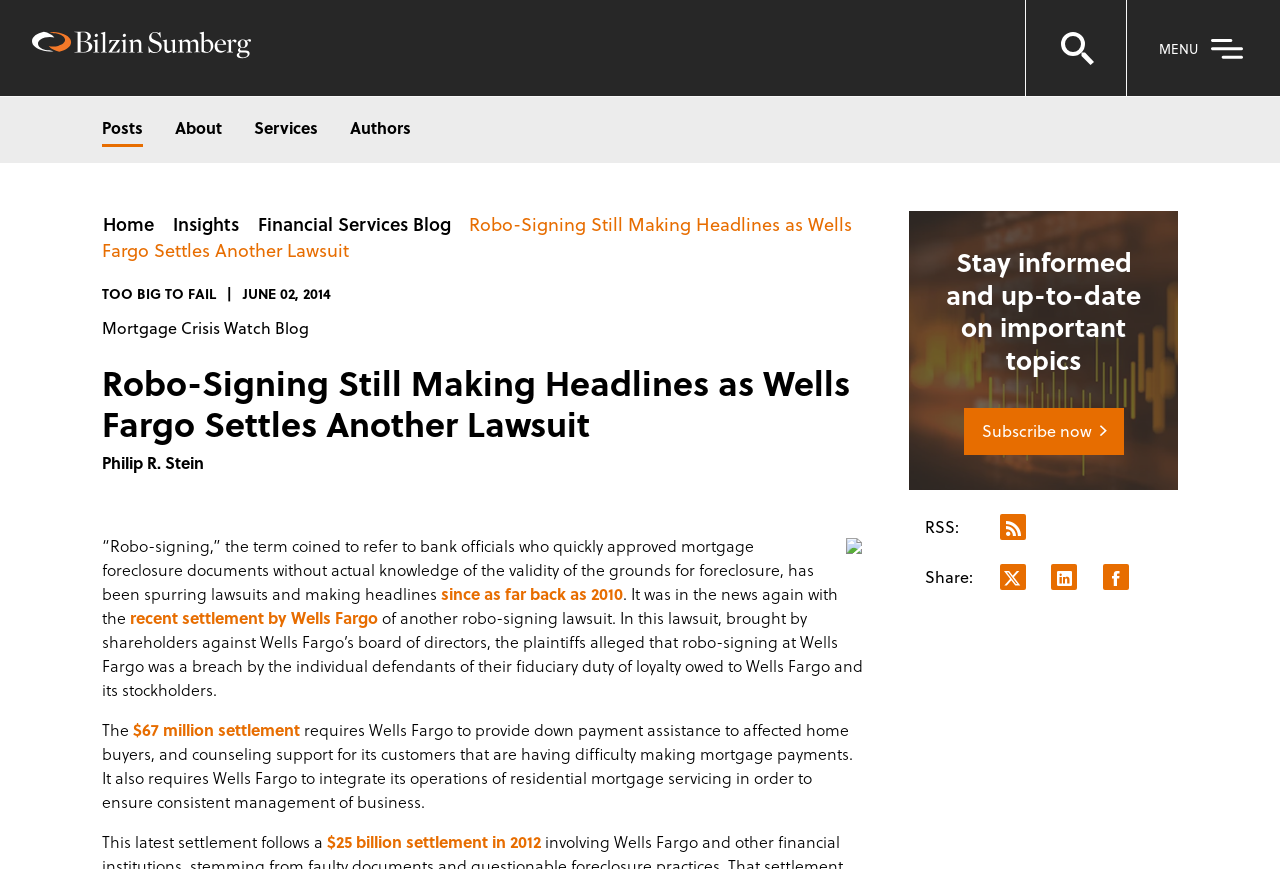Pinpoint the bounding box coordinates for the area that should be clicked to perform the following instruction: "Subscribe to the newsletter".

[0.753, 0.47, 0.878, 0.523]